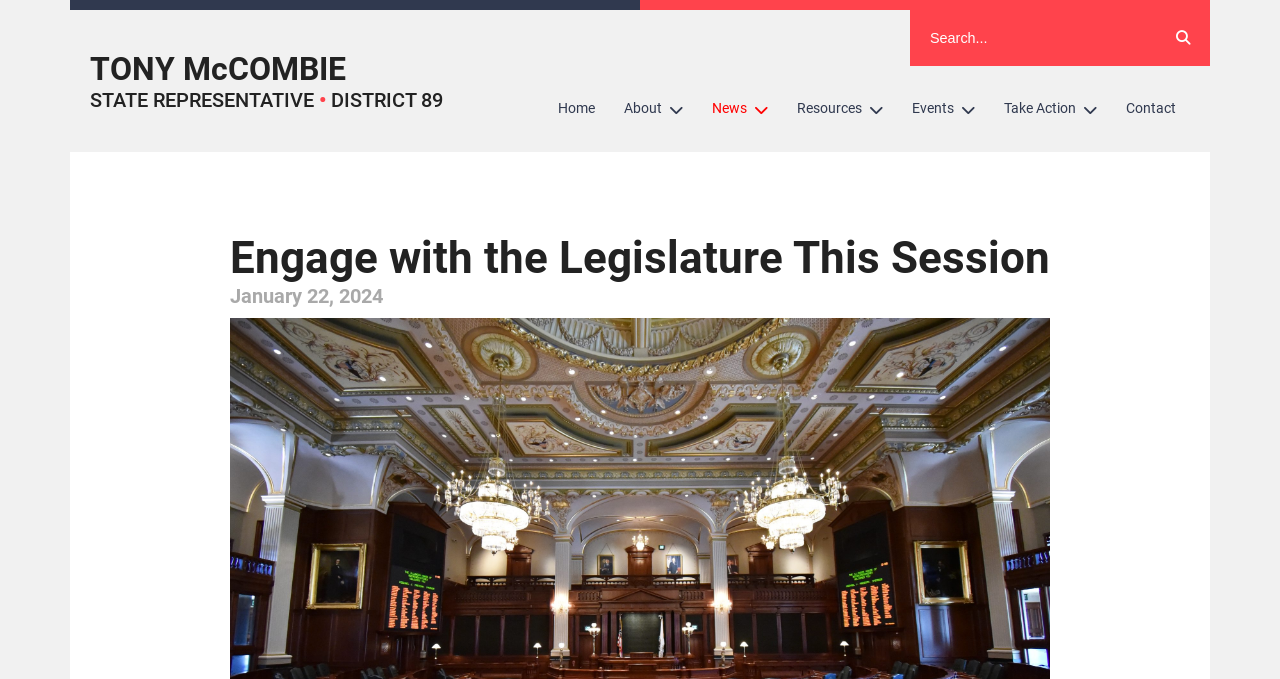Provide the bounding box for the UI element matching this description: "News".

[0.545, 0.127, 0.611, 0.195]